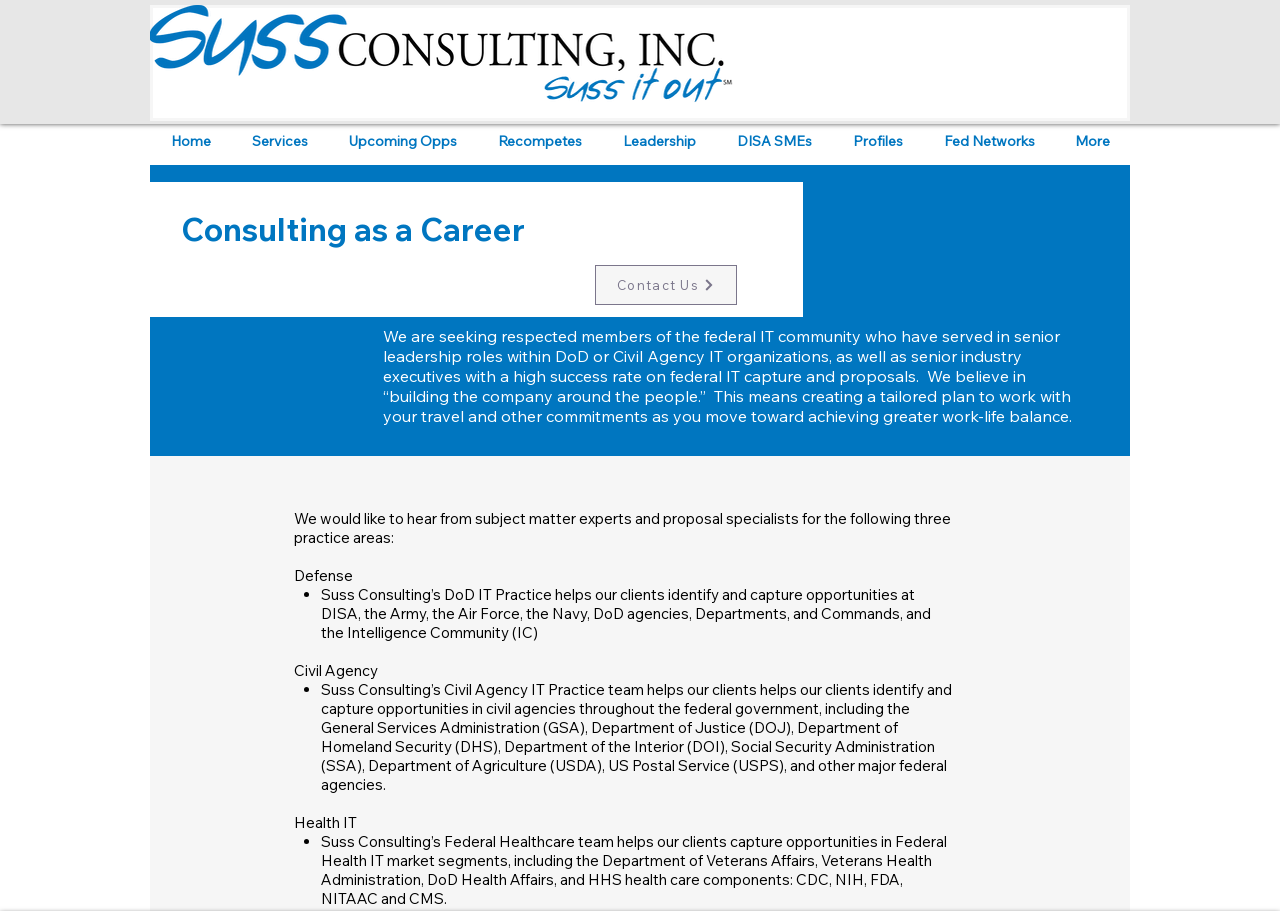Please determine the bounding box coordinates of the element's region to click for the following instruction: "Subscribe to the newsletter".

None